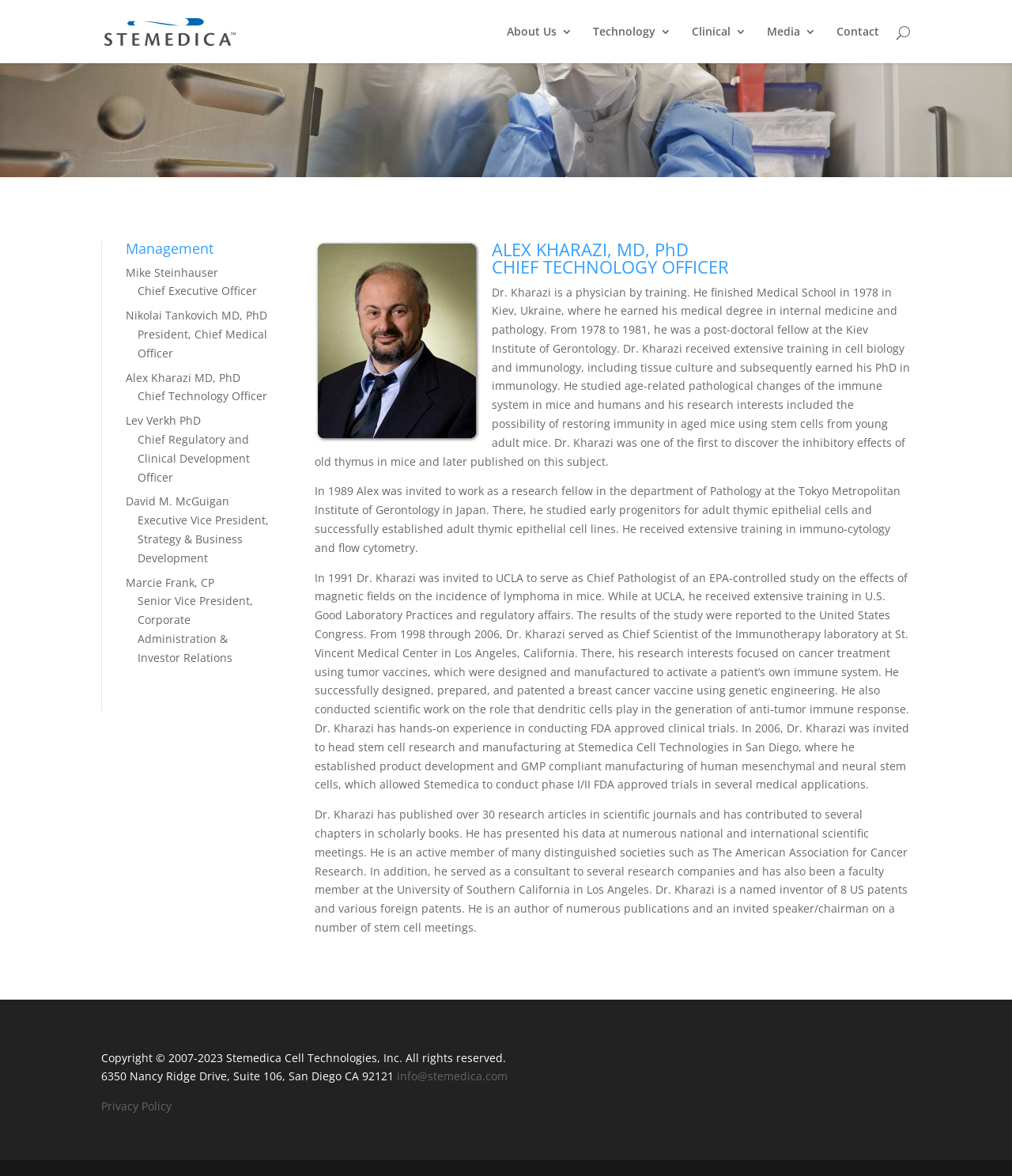Determine the bounding box coordinates for the HTML element described here: "About Us".

[0.501, 0.022, 0.566, 0.054]